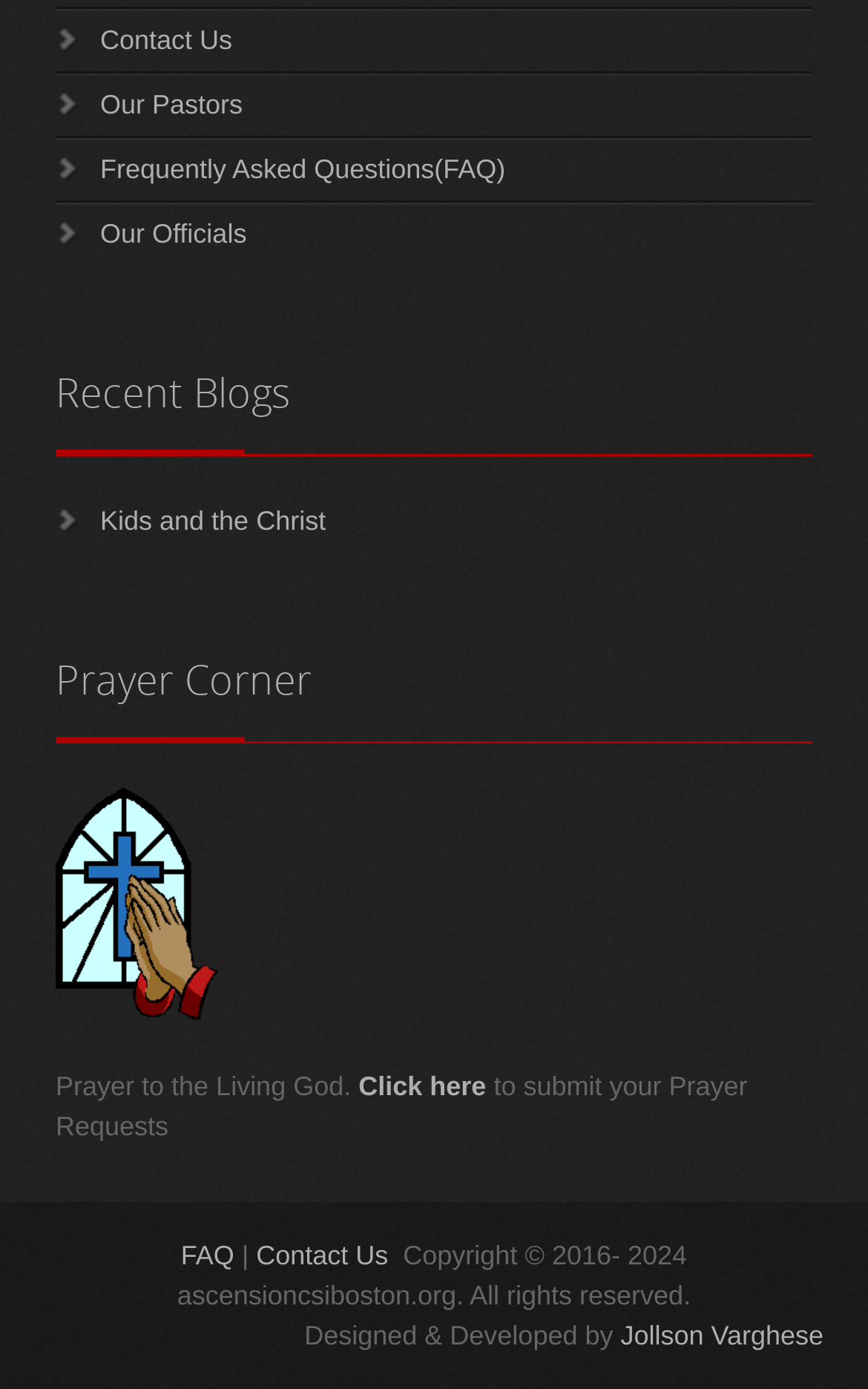Please provide a one-word or short phrase answer to the question:
What is the text above the 'Click to submit a prayer request' link?

Prayer to the Living God.